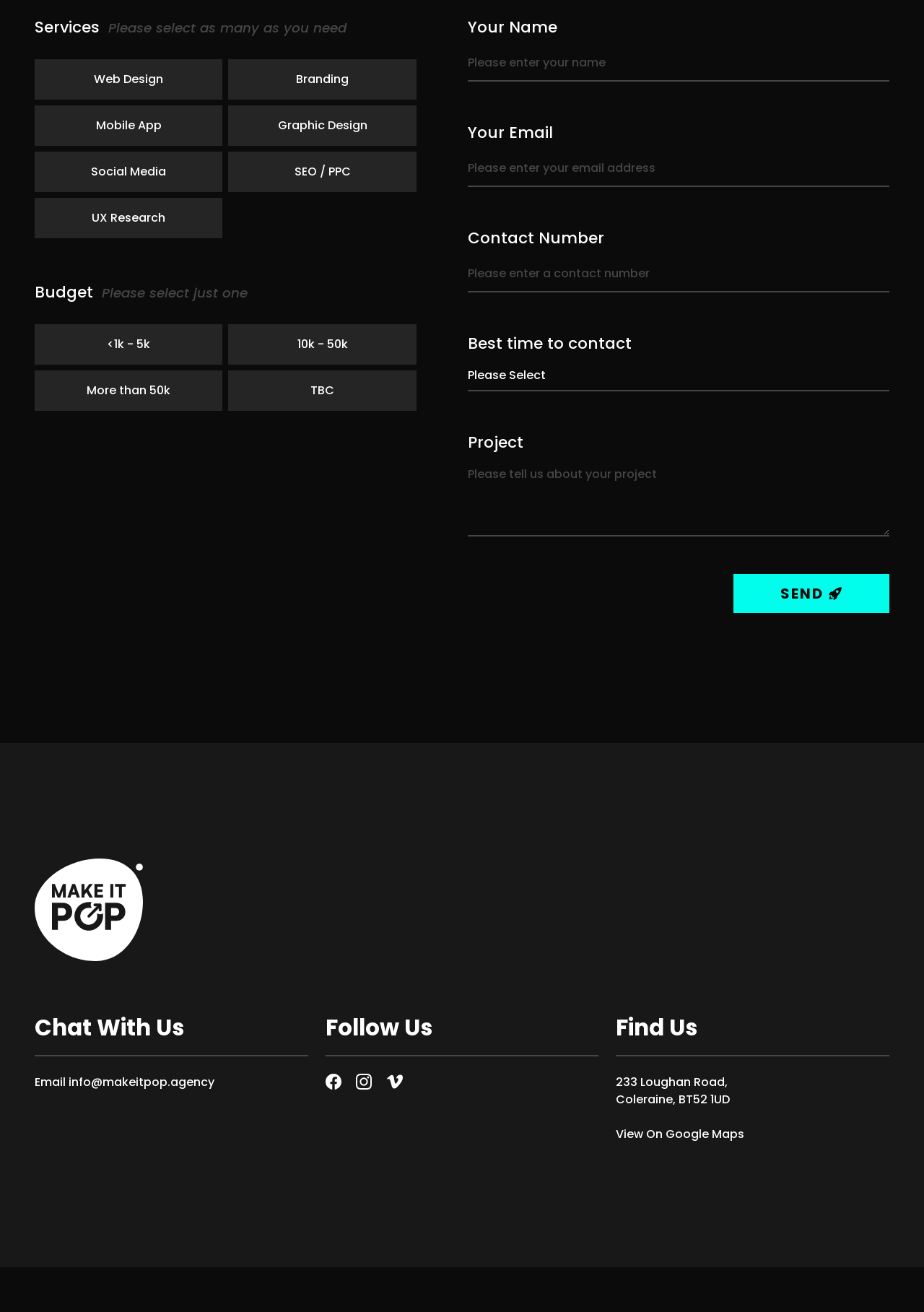Specify the bounding box coordinates of the element's area that should be clicked to execute the given instruction: "Enter your name in the text field". The coordinates should be four float numbers between 0 and 1, i.e., [left, top, right, bottom].

[0.506, 0.034, 0.962, 0.062]